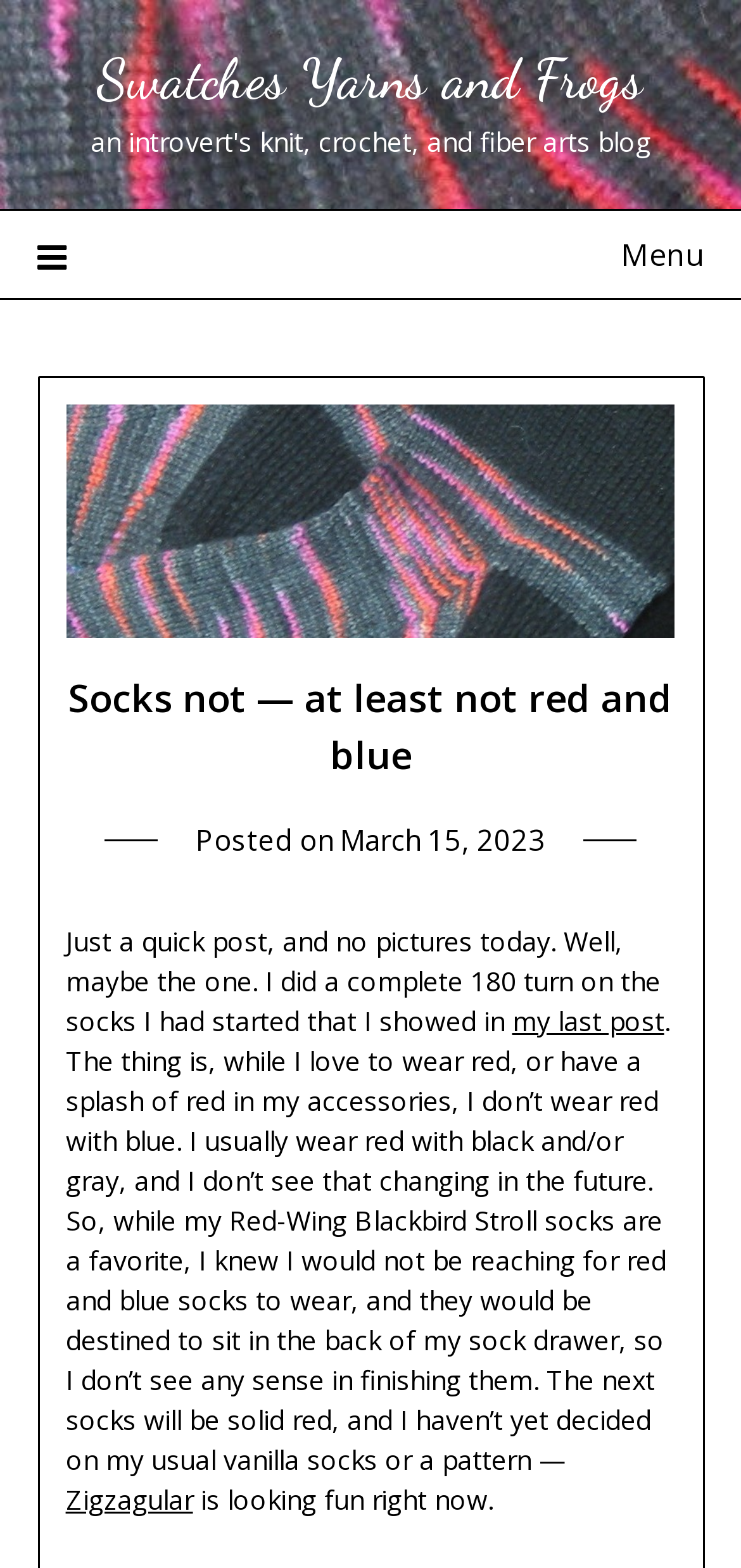What is the date of the latest post?
We need a detailed and meticulous answer to the question.

I found the date of the latest post by looking at the link 'March 15, 2023' which is located below the heading 'Socks not — at least not red and blue' and next to the text 'Posted on'.